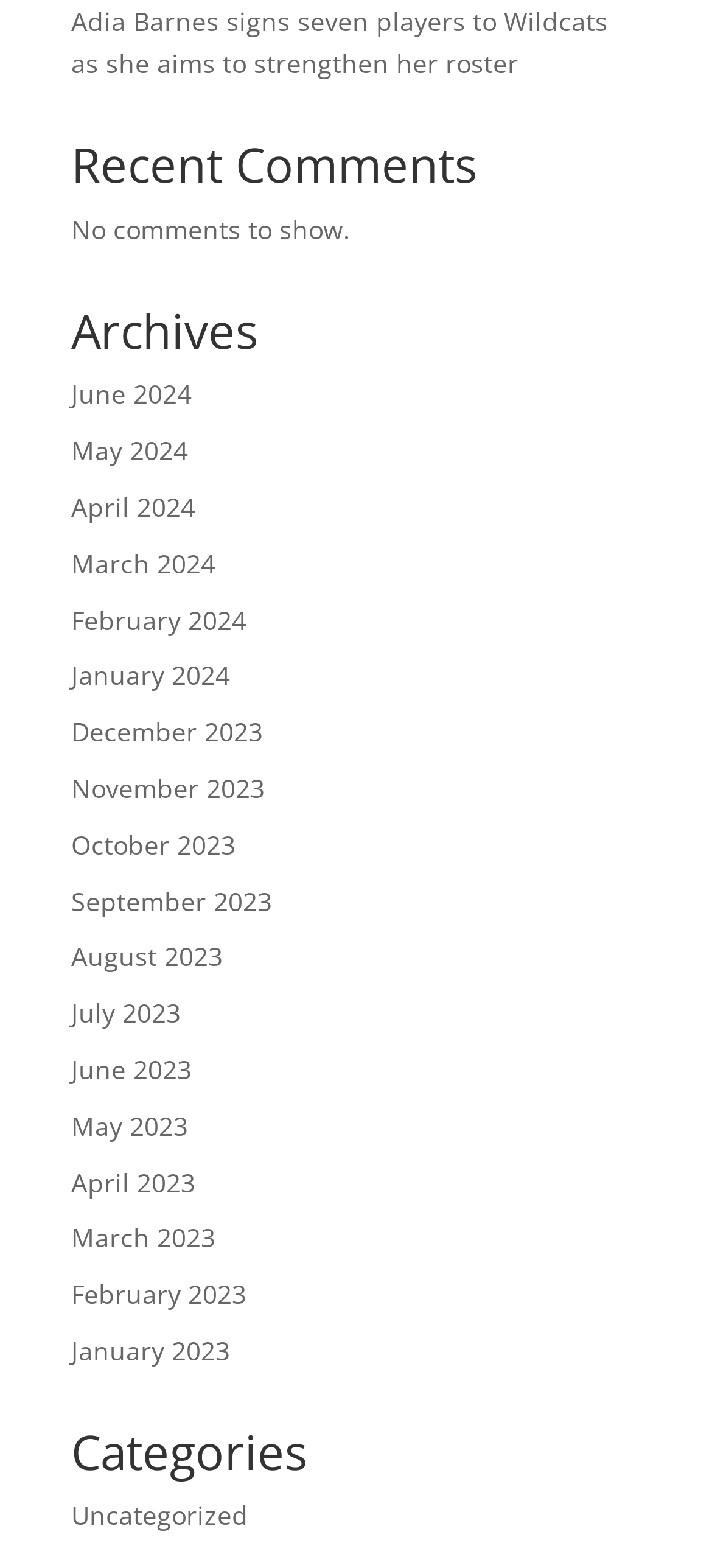Can you provide the bounding box coordinates for the element that should be clicked to implement the instruction: "Read comments"?

[0.1, 0.09, 0.9, 0.132]